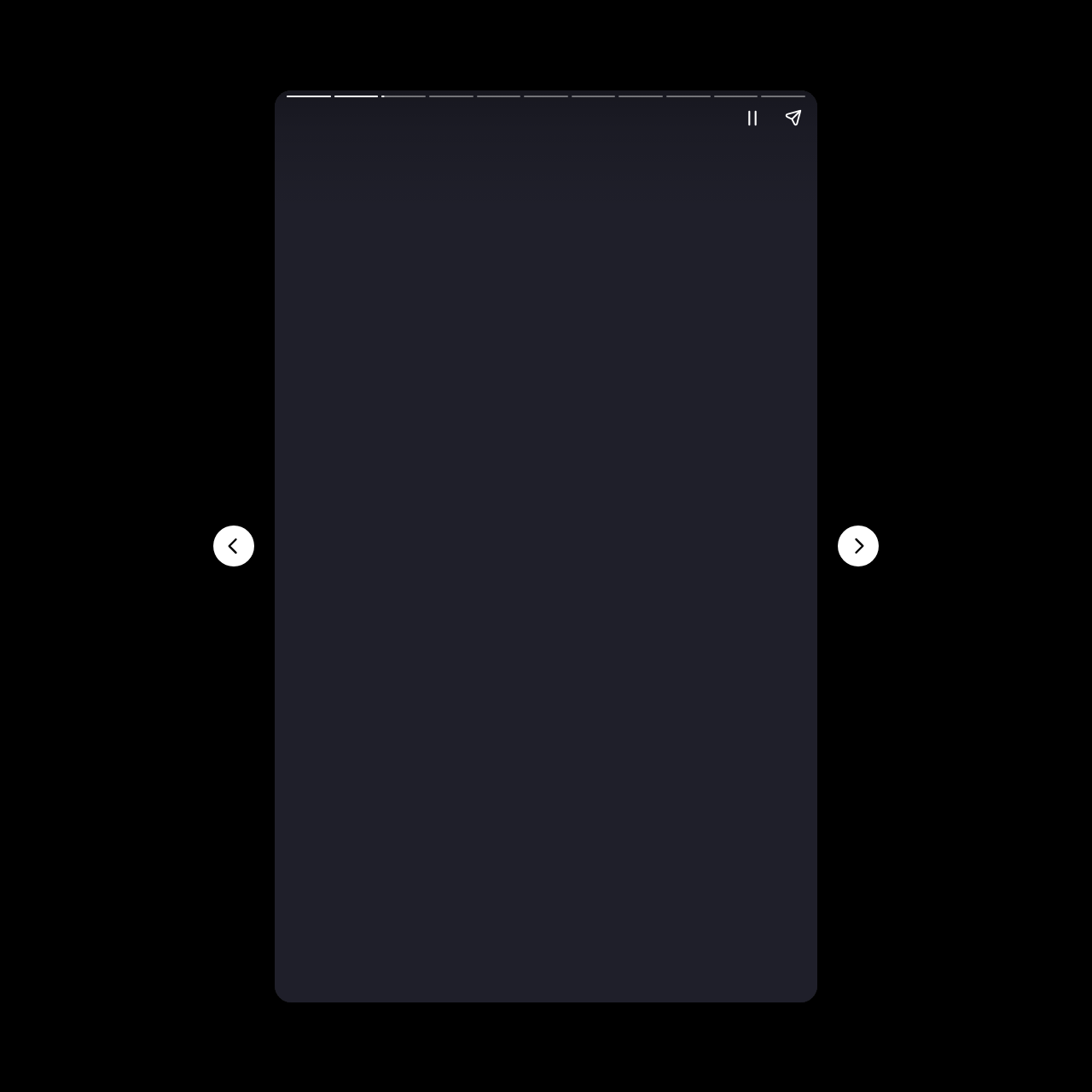Identify and provide the text of the main header on the webpage.

For More
Trending Stories